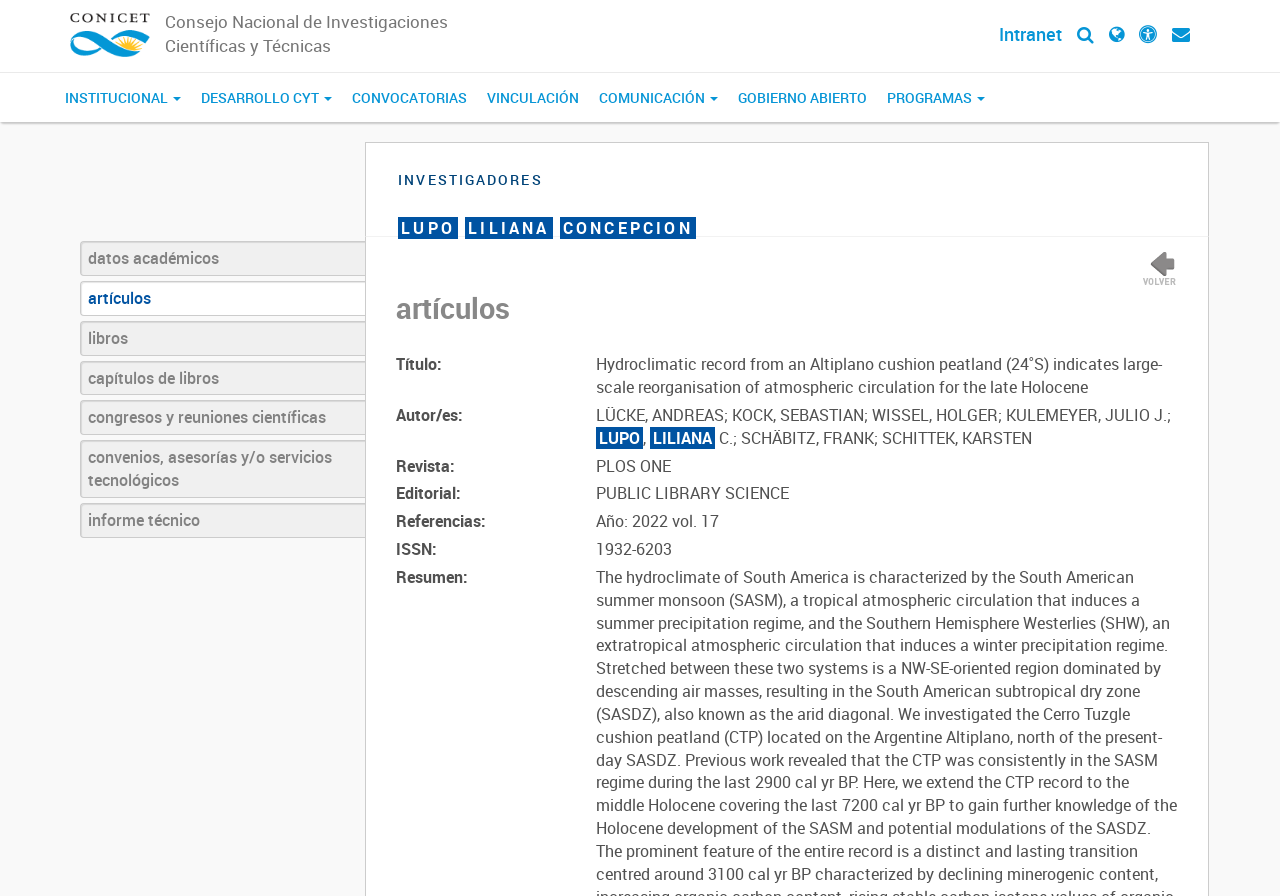Determine the bounding box coordinates for the area that needs to be clicked to fulfill this task: "Click on the artículos link". The coordinates must be given as four float numbers between 0 and 1, i.e., [left, top, right, bottom].

[0.062, 0.313, 0.285, 0.352]